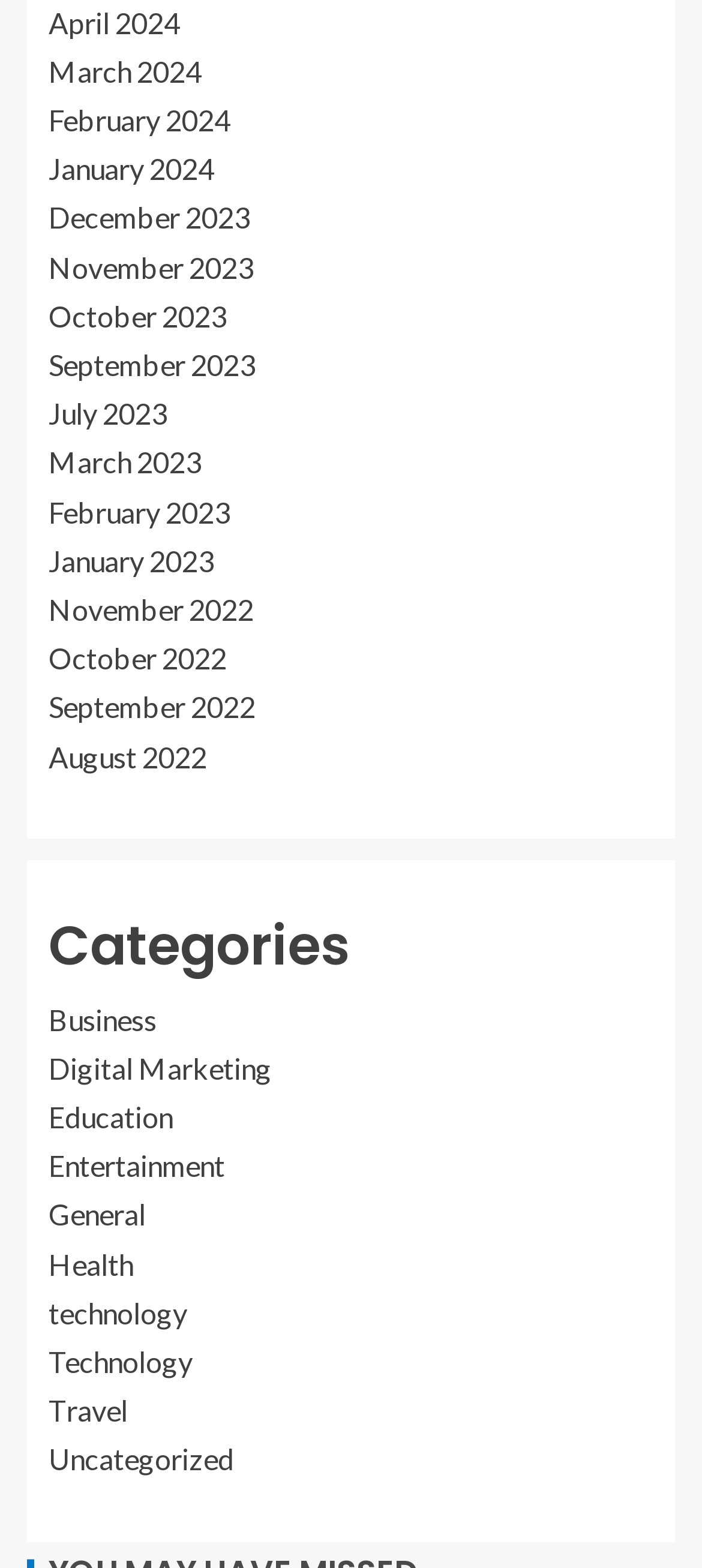Please identify the bounding box coordinates of the clickable region that I should interact with to perform the following instruction: "check out articles under Technology". The coordinates should be expressed as four float numbers between 0 and 1, i.e., [left, top, right, bottom].

[0.069, 0.826, 0.267, 0.848]